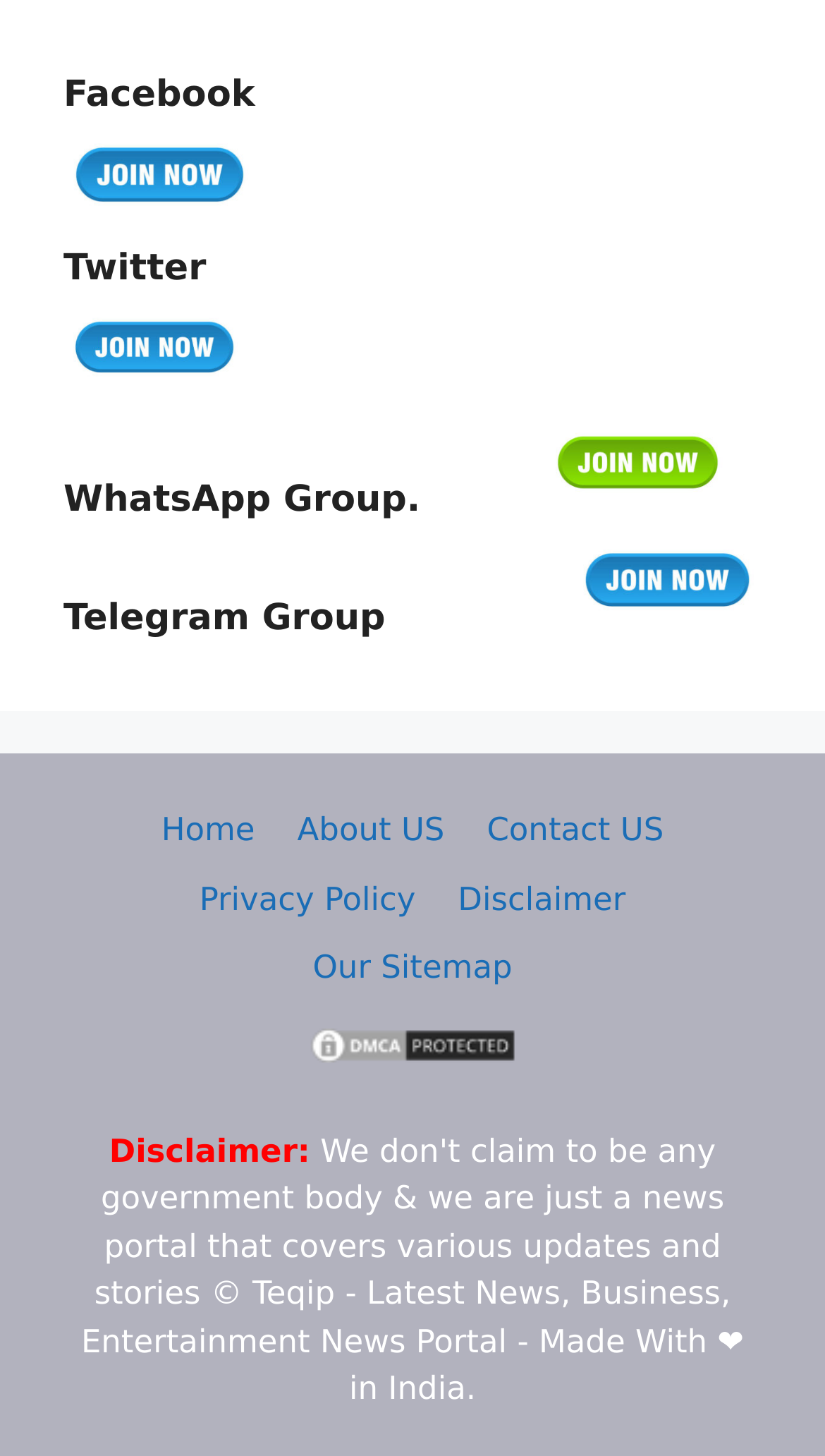Find the bounding box coordinates for the UI element whose description is: "parent_node: WhatsApp Group.". The coordinates should be four float numbers between 0 and 1, in the format [left, top, right, bottom].

[0.661, 0.329, 0.884, 0.358]